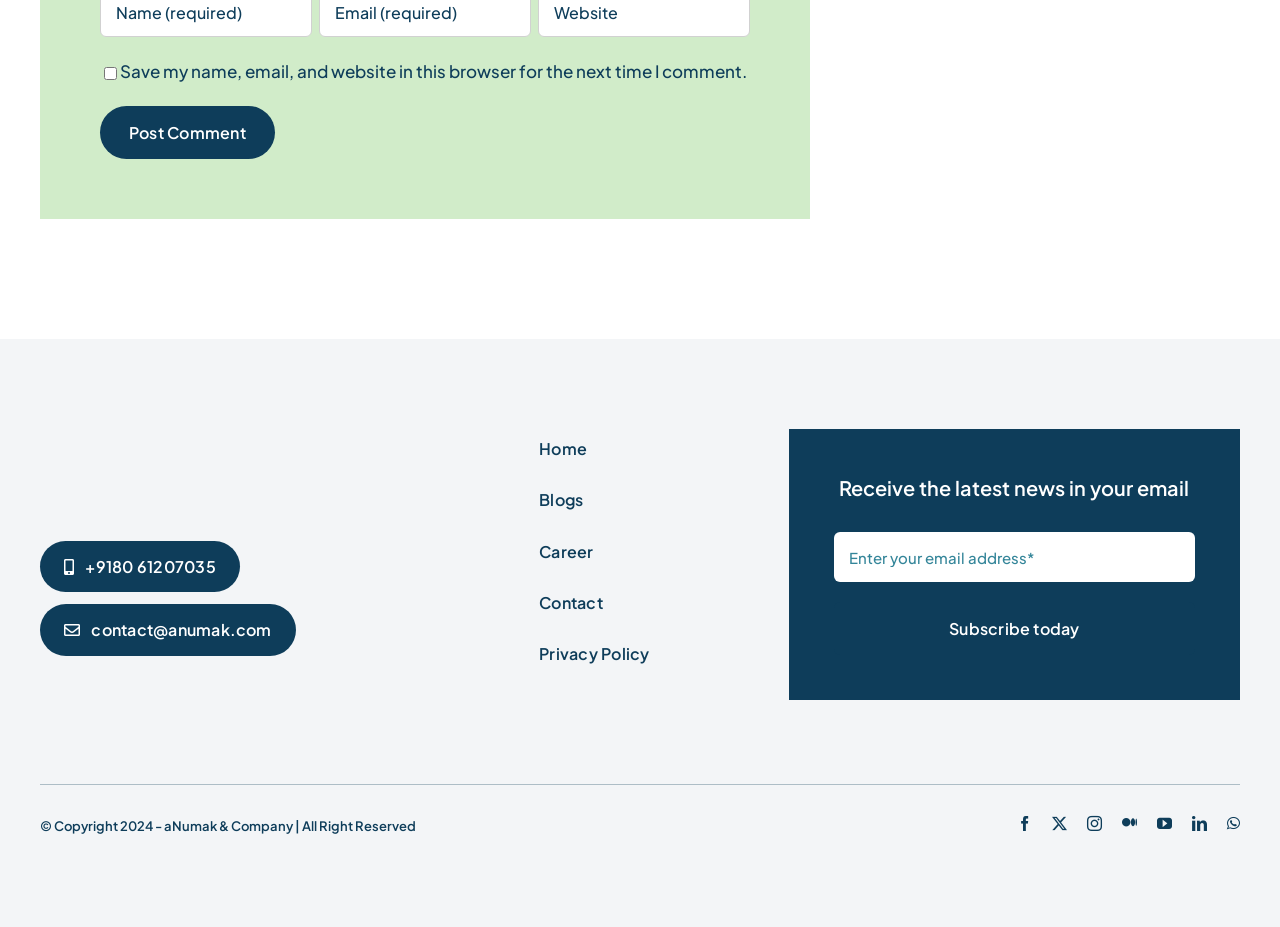Can you specify the bounding box coordinates for the region that should be clicked to fulfill this instruction: "Enter email address".

[0.651, 0.574, 0.934, 0.628]